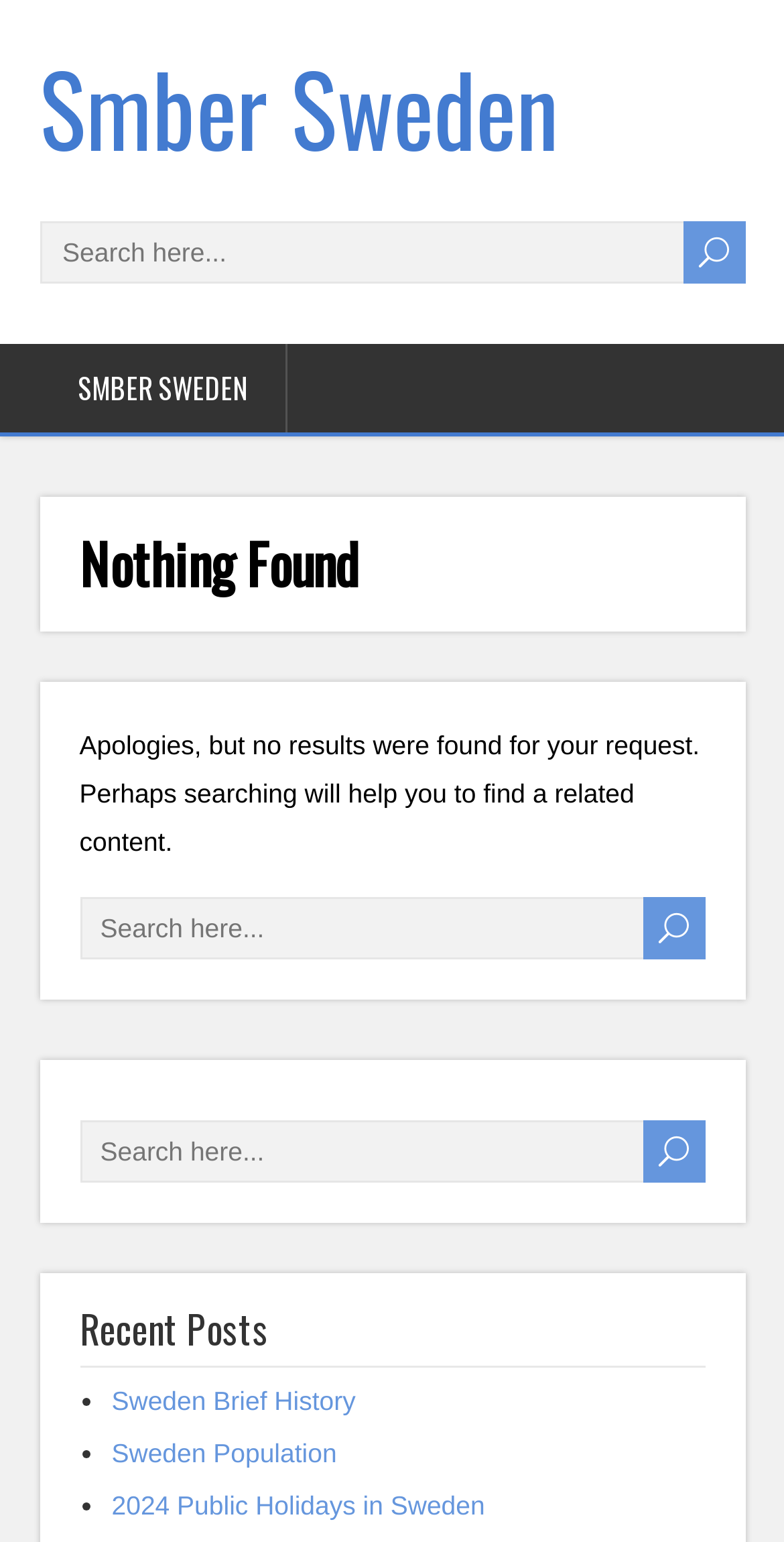Please provide a short answer using a single word or phrase for the question:
What is the website's name?

Smber Sweden